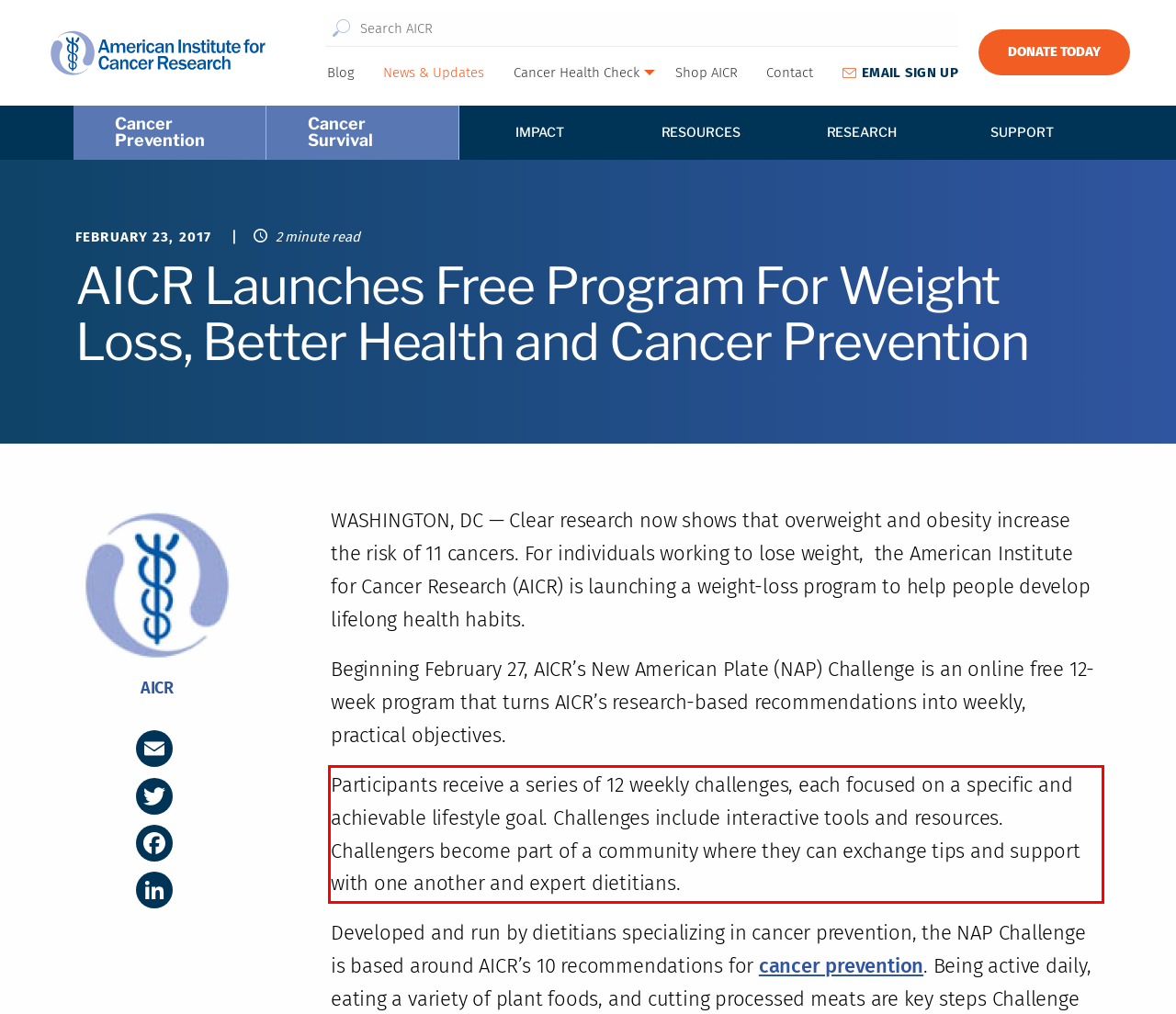Please look at the screenshot provided and find the red bounding box. Extract the text content contained within this bounding box.

Participants receive a series of 12 weekly challenges, each focused on a specific and achievable lifestyle goal. Challenges include interactive tools and resources. Challengers become part of a community where they can exchange tips and support with one another and expert dietitians.